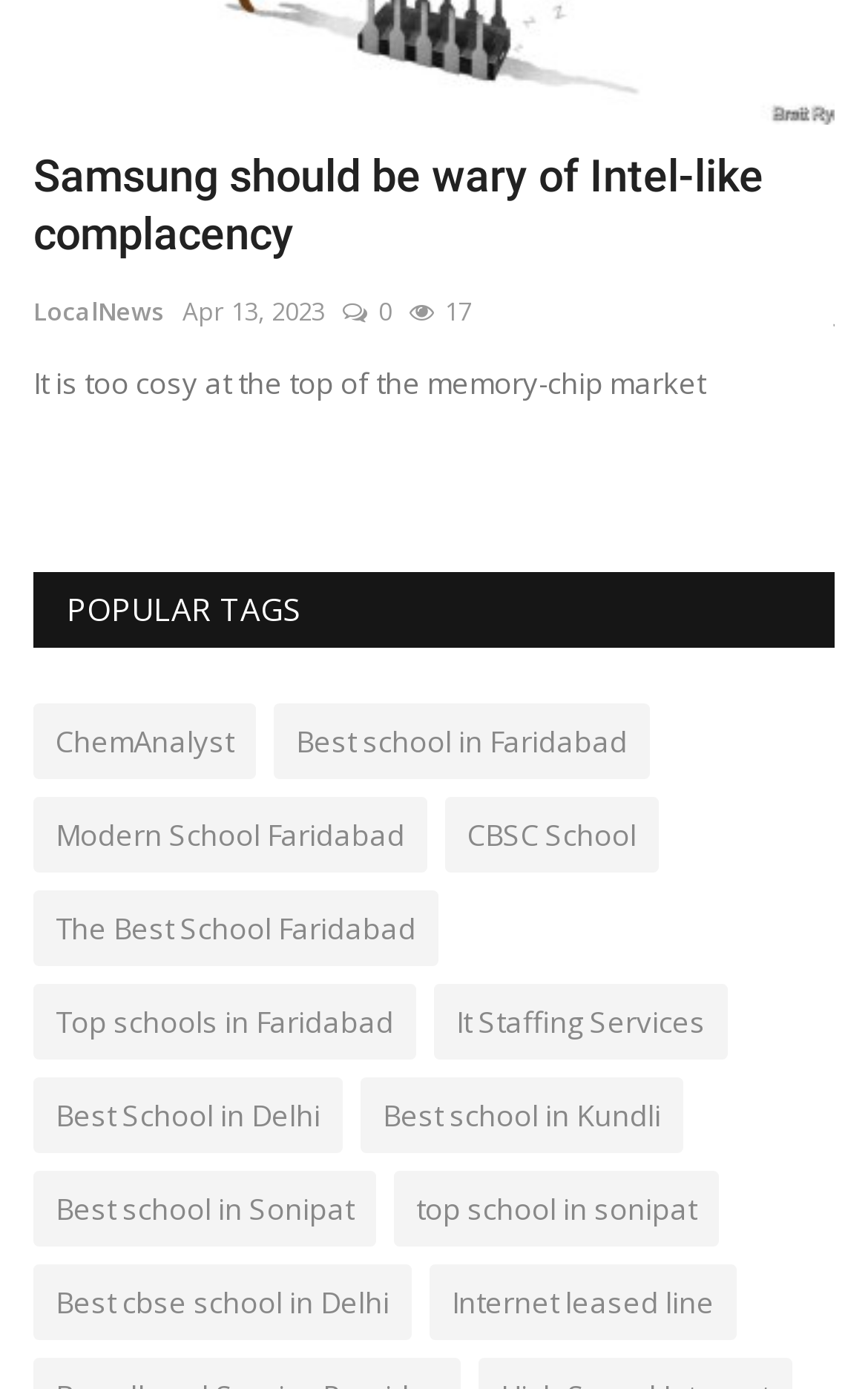How many links are under 'POPULAR TAGS'?
Please respond to the question with a detailed and informative answer.

I counted the number of links under the 'POPULAR TAGS' heading, which are 'ChemAnalyst', 'Best school in Faridabad', 'Modern School Faridabad', 'CBSC School', 'The Best School Faridabad', 'Top schools in Faridabad', 'It Staffing Services', 'Best School in Delhi', 'Best school in Kundli', 'Best school in Sonipat', 'top school in sonipat', 'Best cbse school in Delhi', and 'Internet leased line'.